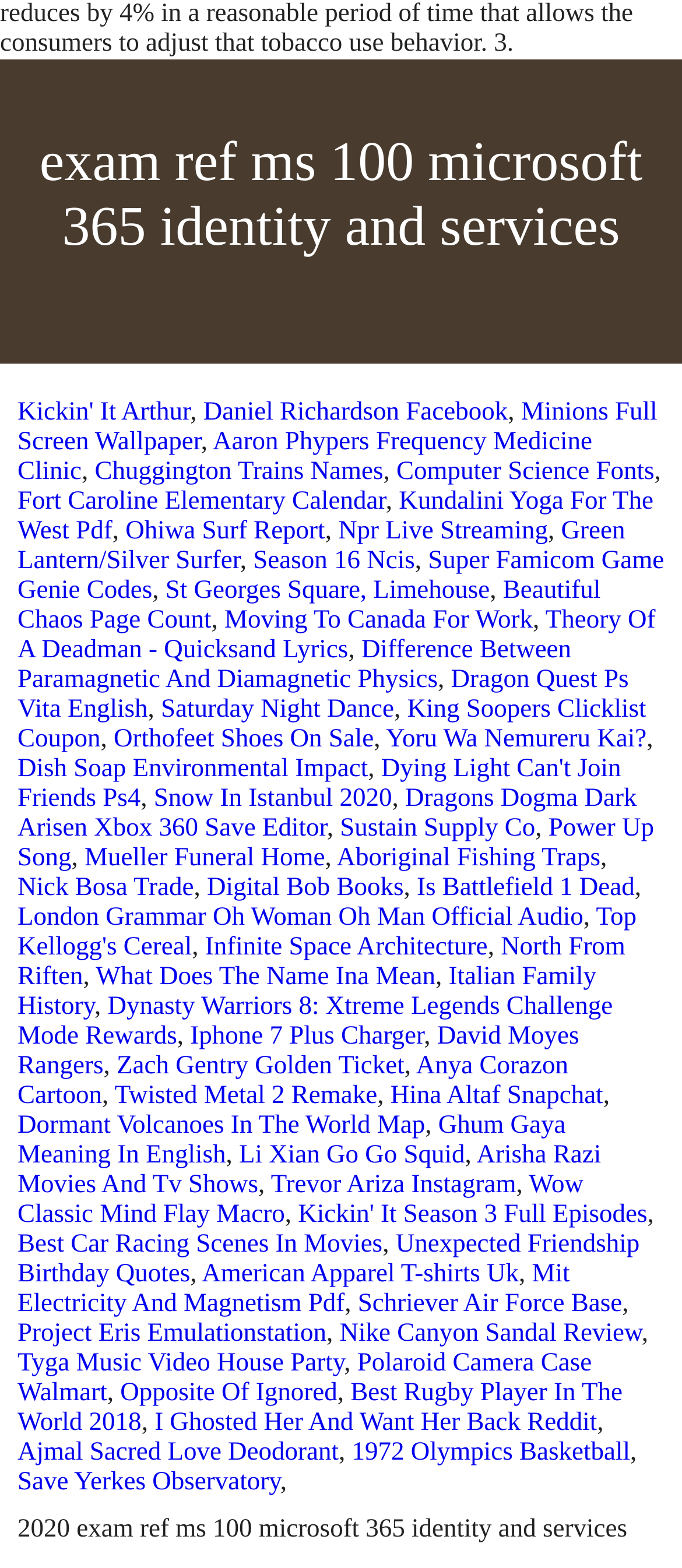What is the topic of the webpage?
Answer the question with as much detail as possible.

Based on the heading element at the top of the webpage, it appears that the topic of the webpage is related to exam reference materials for Microsoft 365 identity and services.